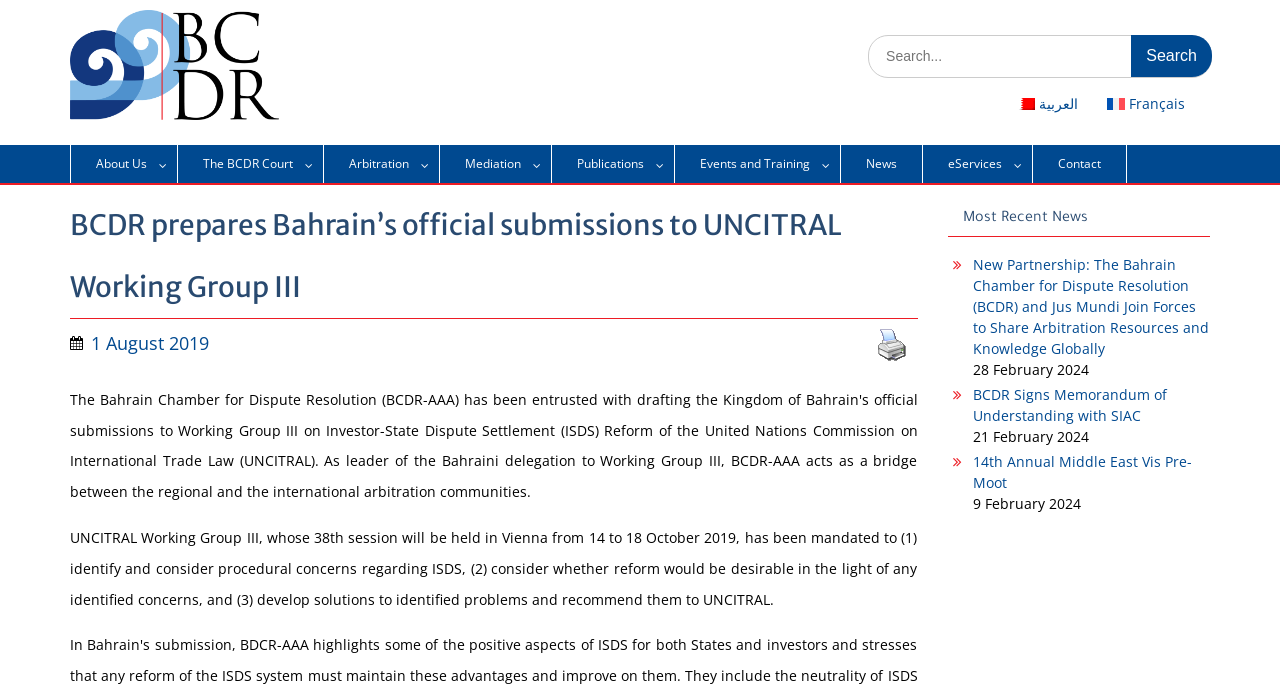Illustrate the webpage's structure and main components comprehensively.

The webpage is about the Bahrain Chamber for Dispute Resolution (BCDR) and its official submissions to the UNCITRAL Working Group III. At the top left corner, there is a logo of BCDR, which is an image with a link to the BCDR homepage. 

On the top right corner, there is a search bar with a search button. Below the search bar, there are language options, including Arabic and French.

The main content of the webpage is divided into two sections. The left section has a navigation menu with links to various pages, including "About Us", "The BCDR Court", "Arbitration", "Mediation", "Publications", "Events and Training", "News", and "eServices". 

The right section has a header that displays the title "BCDR prepares Bahrain’s official submissions to UNCITRAL Working Group III". Below the header, there is a paragraph of text that describes the UNCITRAL Working Group III and its mandate. 

Below the paragraph, there are two links: one is a date link "1 August 2019" and the other is an image link "image_print". 

Further down, there is a section with the title "Most Recent News". This section displays three news articles with links to their respective pages. Each news article has a title and a date, which are "New Partnership: The Bahrain Chamber for Dispute Resolution (BCDR) and Jus Mundi Join Forces to Share Arbitration Resources and Knowledge Globally" with a date of "28 February 2024", "BCDR Signs Memorandum of Understanding with SIAC" with a date of "21 February 2024", and "14th Annual Middle East Vis Pre-Moot" with a date of "9 February 2024".